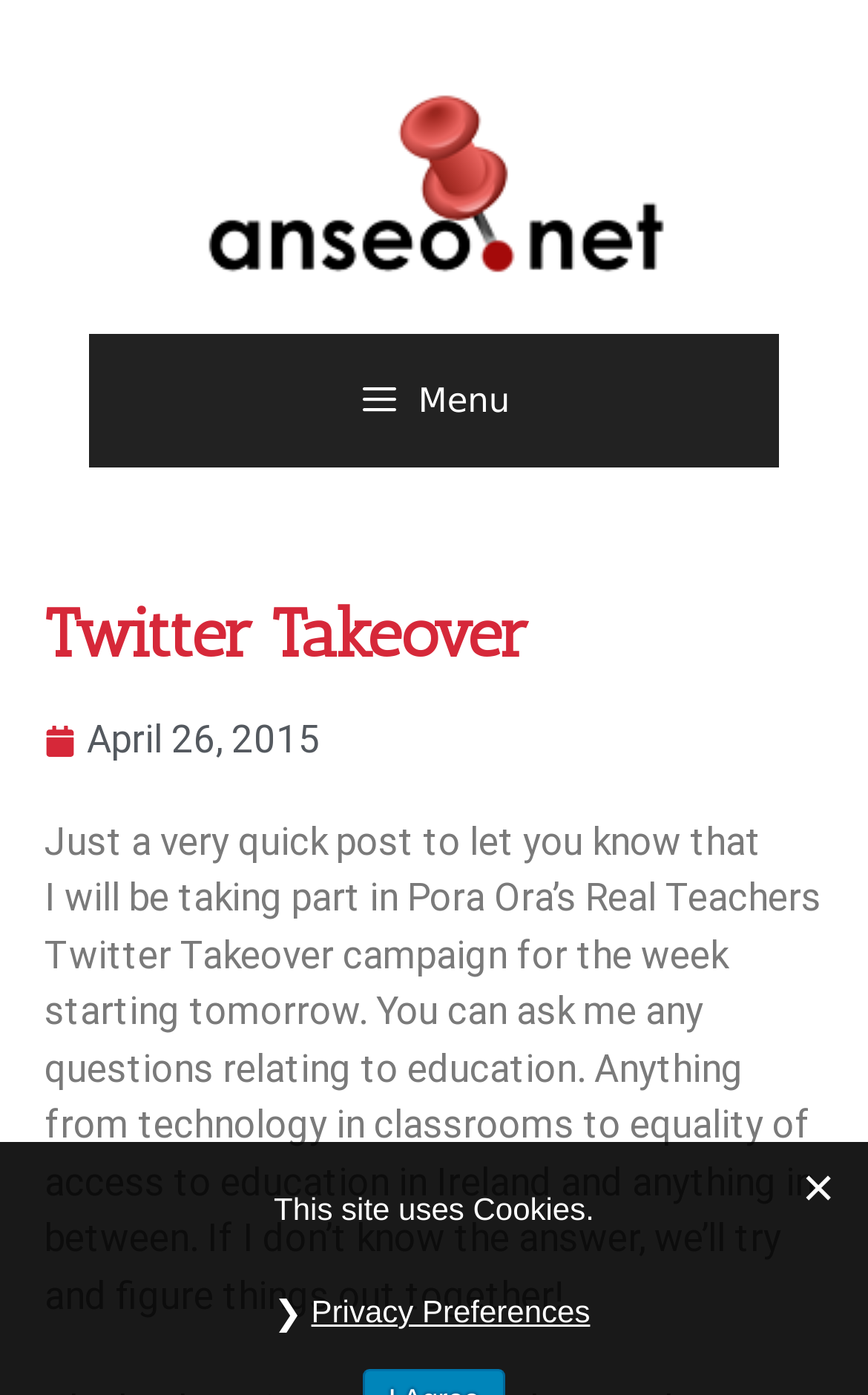Predict the bounding box of the UI element based on this description: "Privacy Preferences".

[0.333, 0.916, 0.705, 0.965]